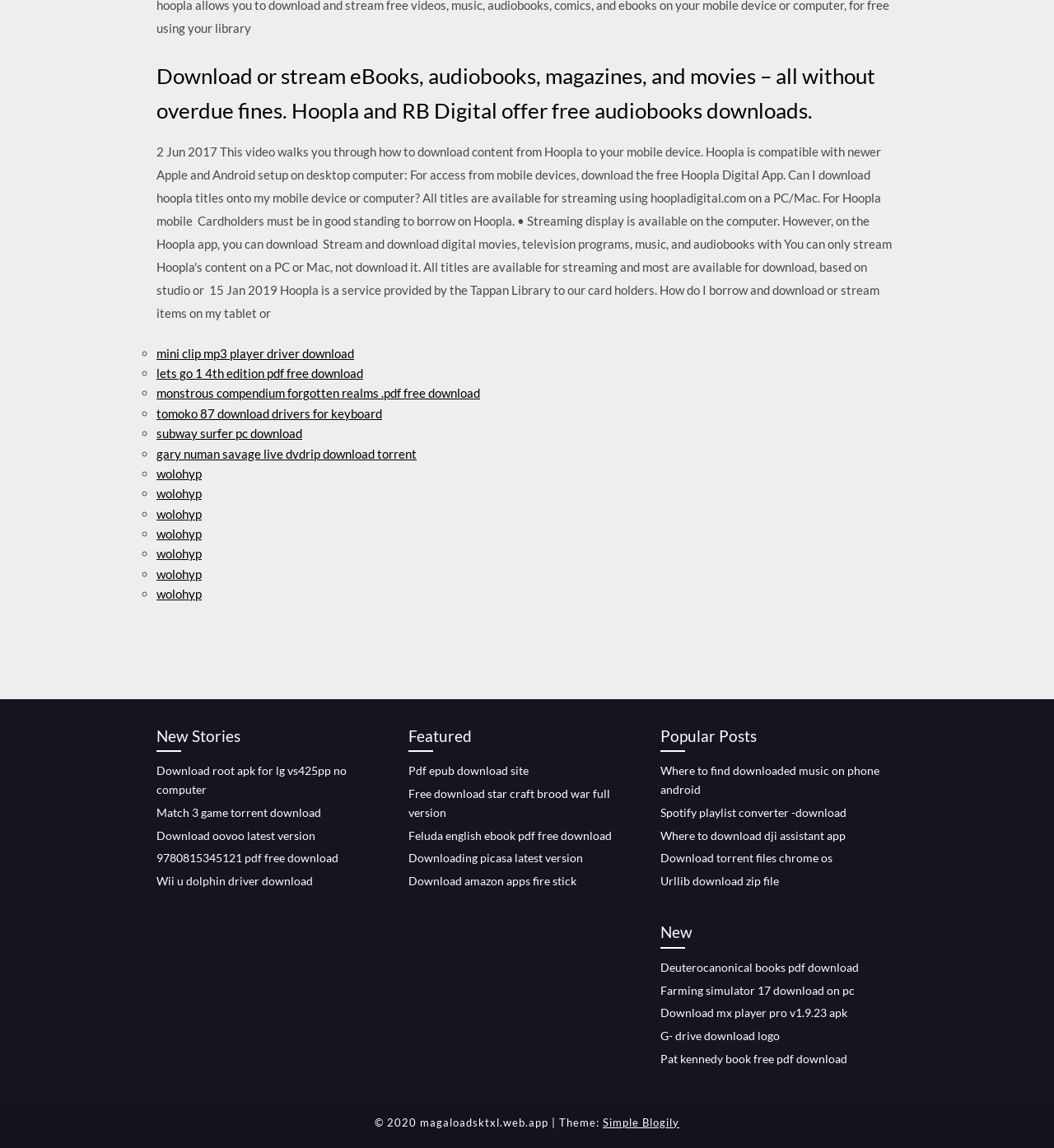Are there any downloadable games on this webpage?
Answer the question with a detailed explanation, including all necessary information.

I found links to downloadable games such as 'Match 3 game torrent download', 'Farming simulator 17 download on pc', and 'Subway surfer pc download', which suggests that this webpage provides downloadable games.